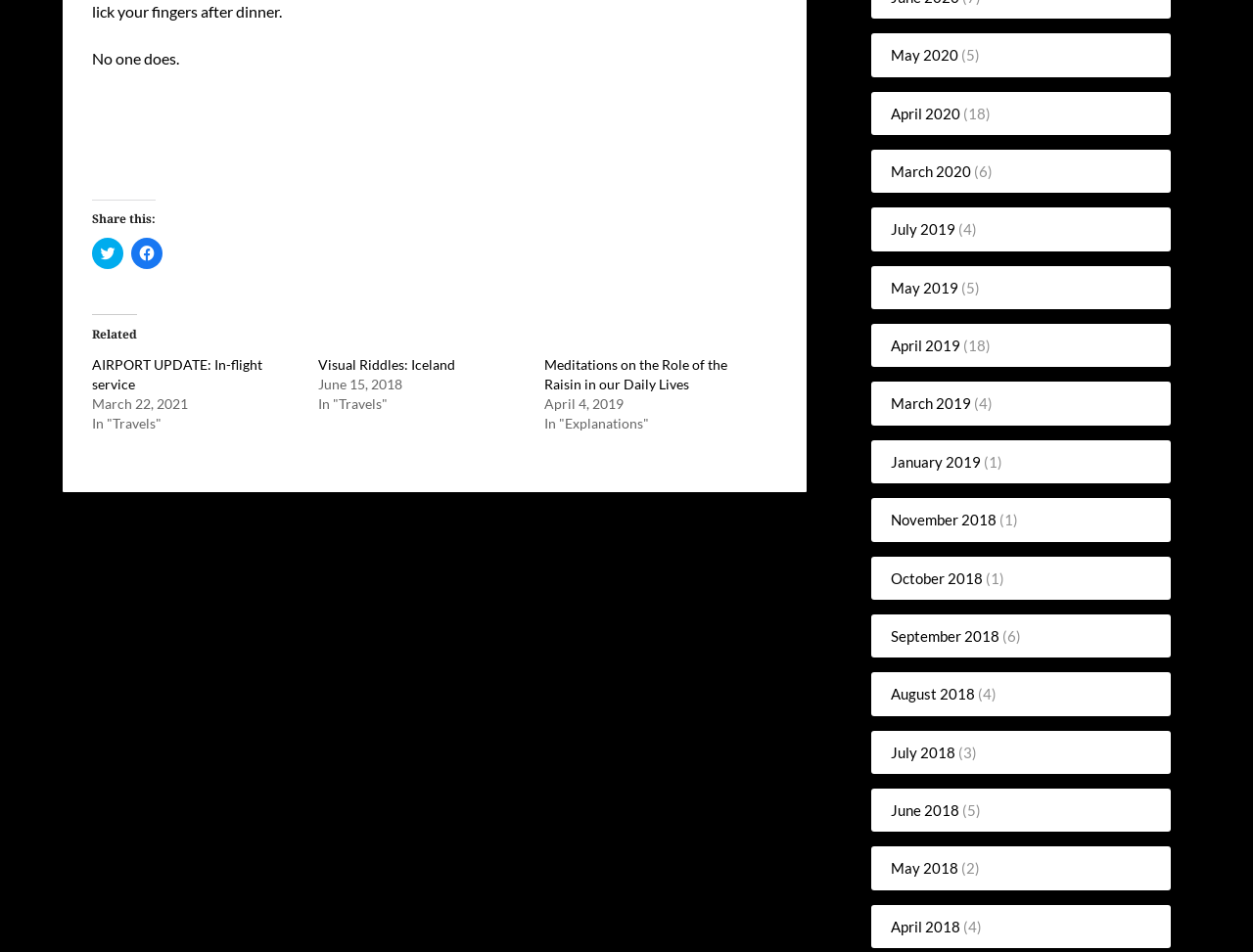What is the purpose of the links on the right side of the webpage?
Using the visual information from the image, give a one-word or short-phrase answer.

Archive navigation